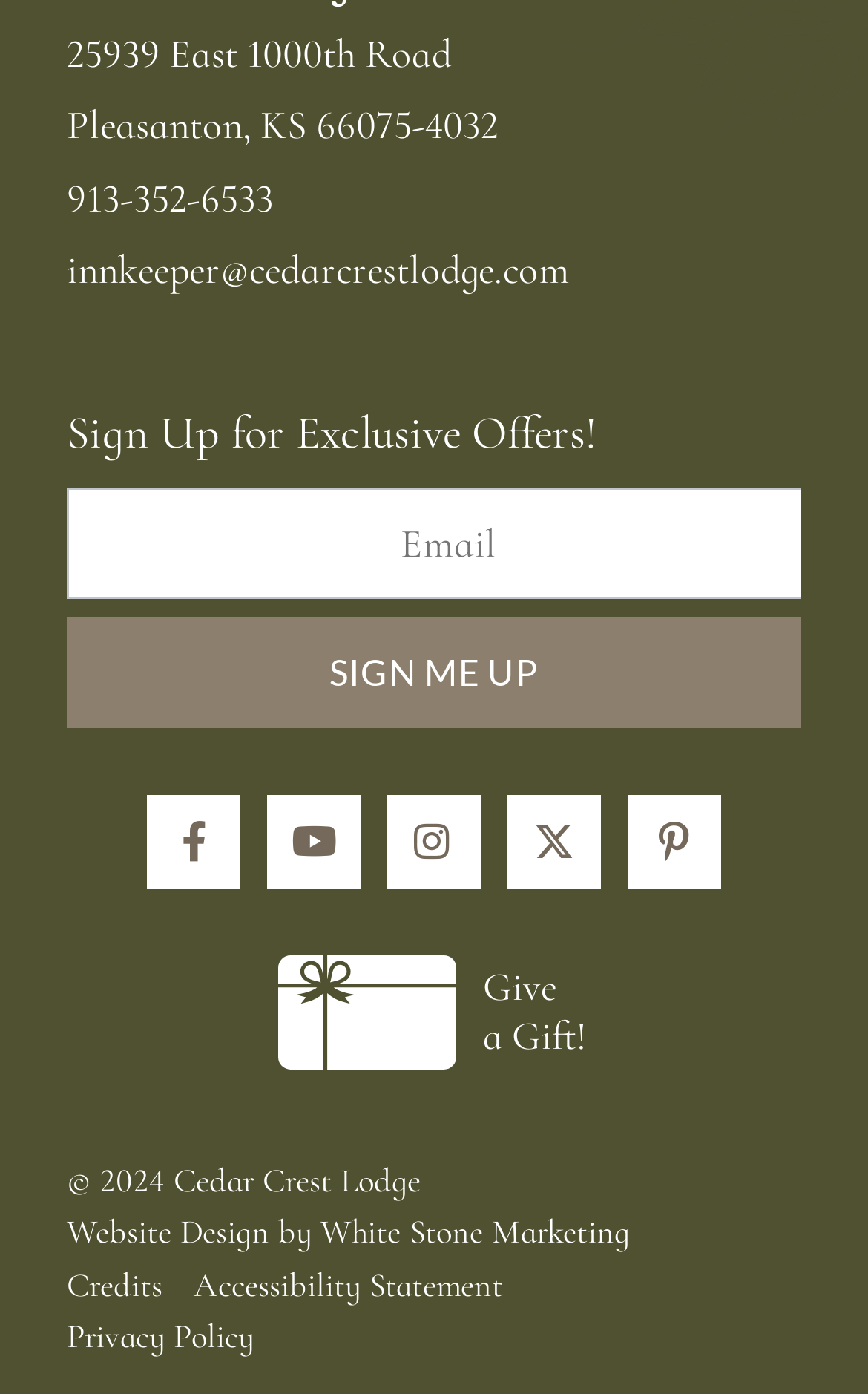Given the description parent_node: Email Address name="EMAIL" placeholder="Email", predict the bounding box coordinates of the UI element. Ensure the coordinates are in the format (top-left x, top-left y, bottom-right x, bottom-right y) and all values are between 0 and 1.

[0.077, 0.35, 0.923, 0.43]